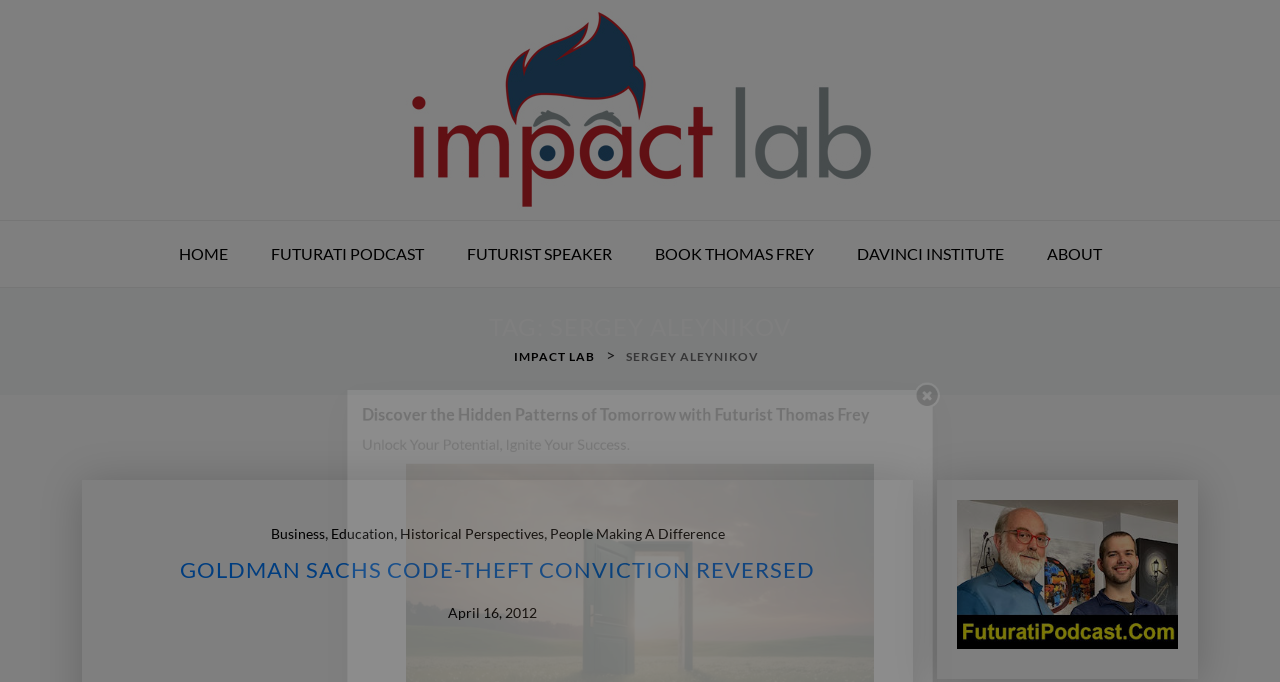Provide the bounding box coordinates of the area you need to click to execute the following instruction: "explore GOLDMAN SACHS CODE-THEFT CONVICTION REVERSED".

[0.08, 0.816, 0.698, 0.856]